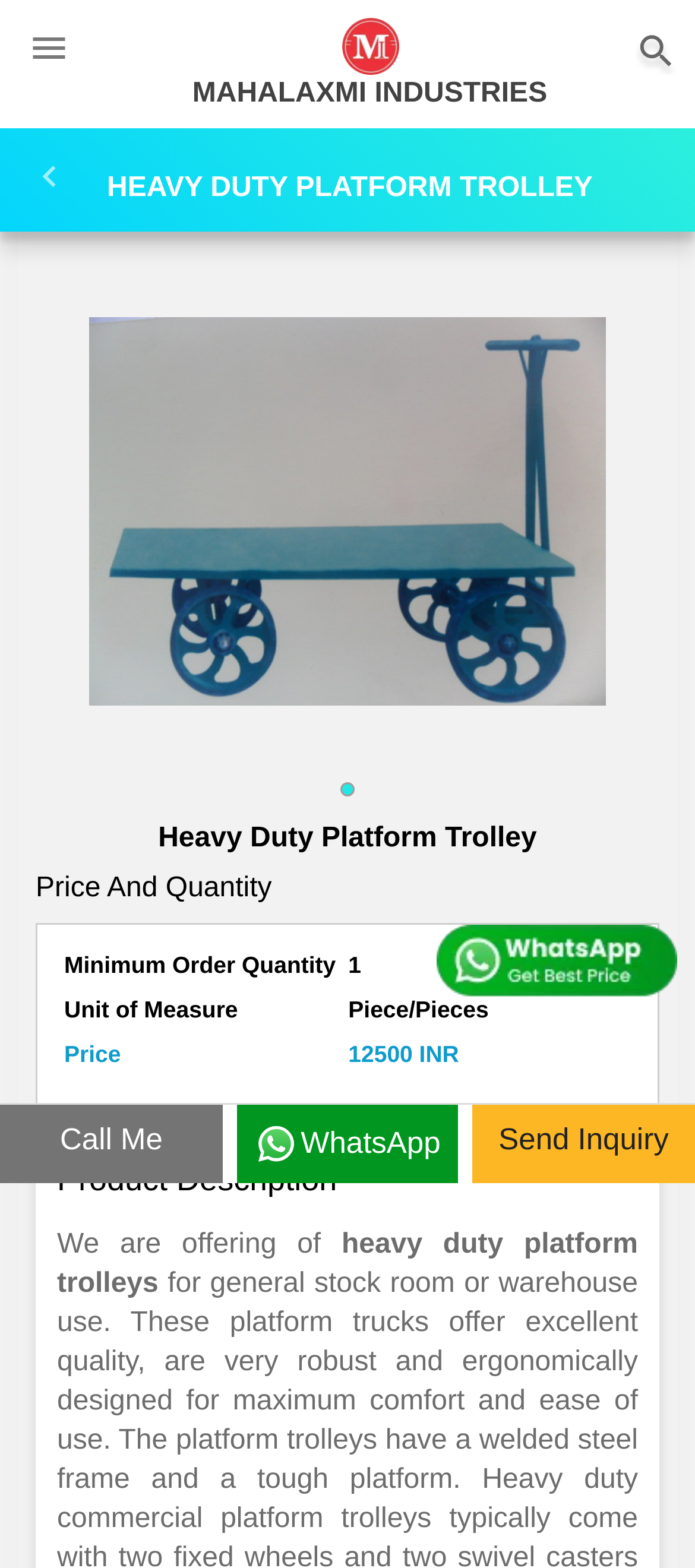What is the company name?
Respond with a short answer, either a single word or a phrase, based on the image.

MAHALAXMI INDUSTRIES